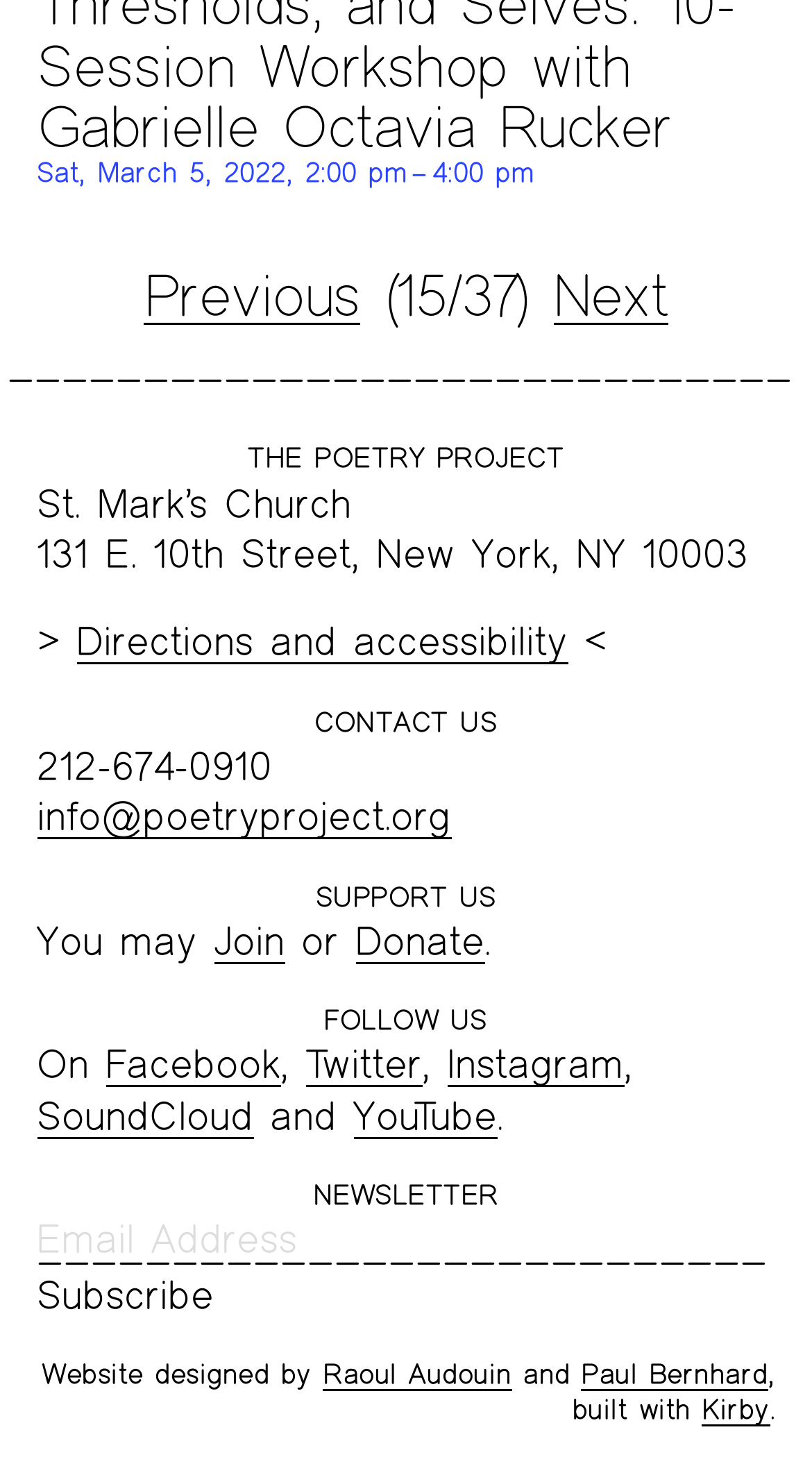Find the bounding box coordinates for the area you need to click to carry out the instruction: "Click the Next button". The coordinates should be four float numbers between 0 and 1, indicated as [left, top, right, bottom].

[0.681, 0.18, 0.822, 0.222]